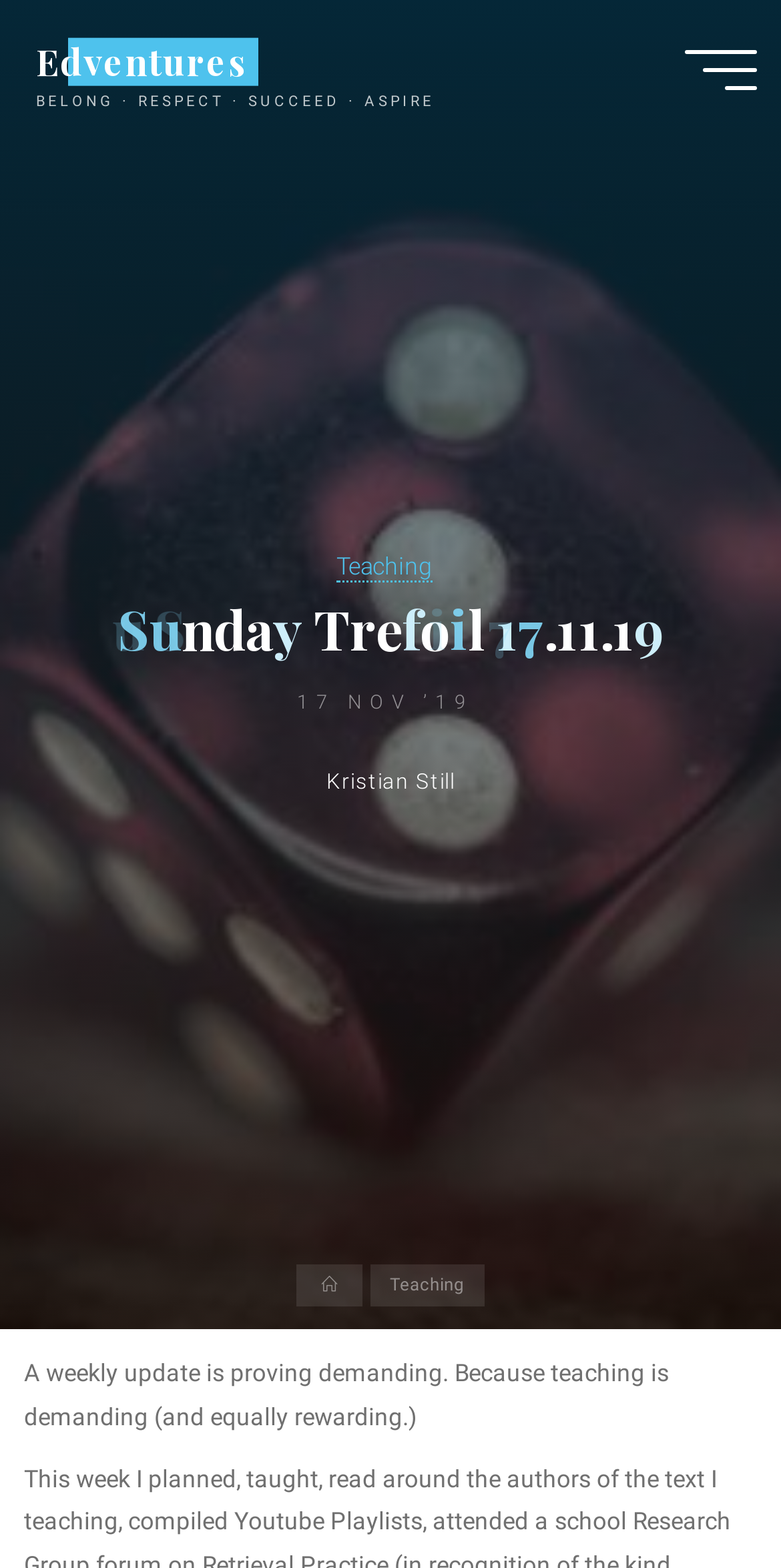What is the first word in the emphasis text?
Based on the visual content, answer with a single word or a brief phrase.

Sunday